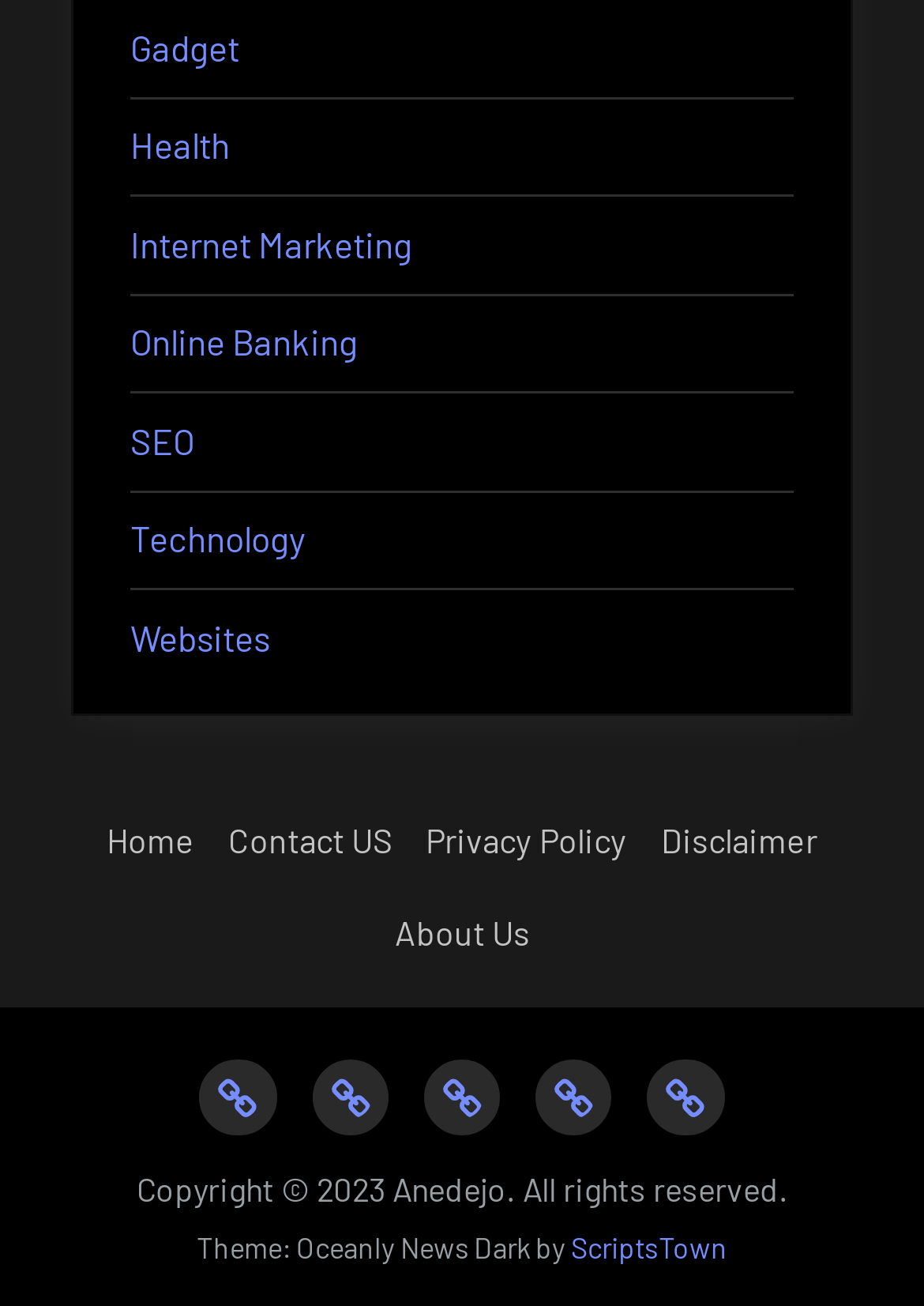Provide the bounding box coordinates of the UI element that matches the description: "Disclaimer".

[0.58, 0.811, 0.662, 0.87]